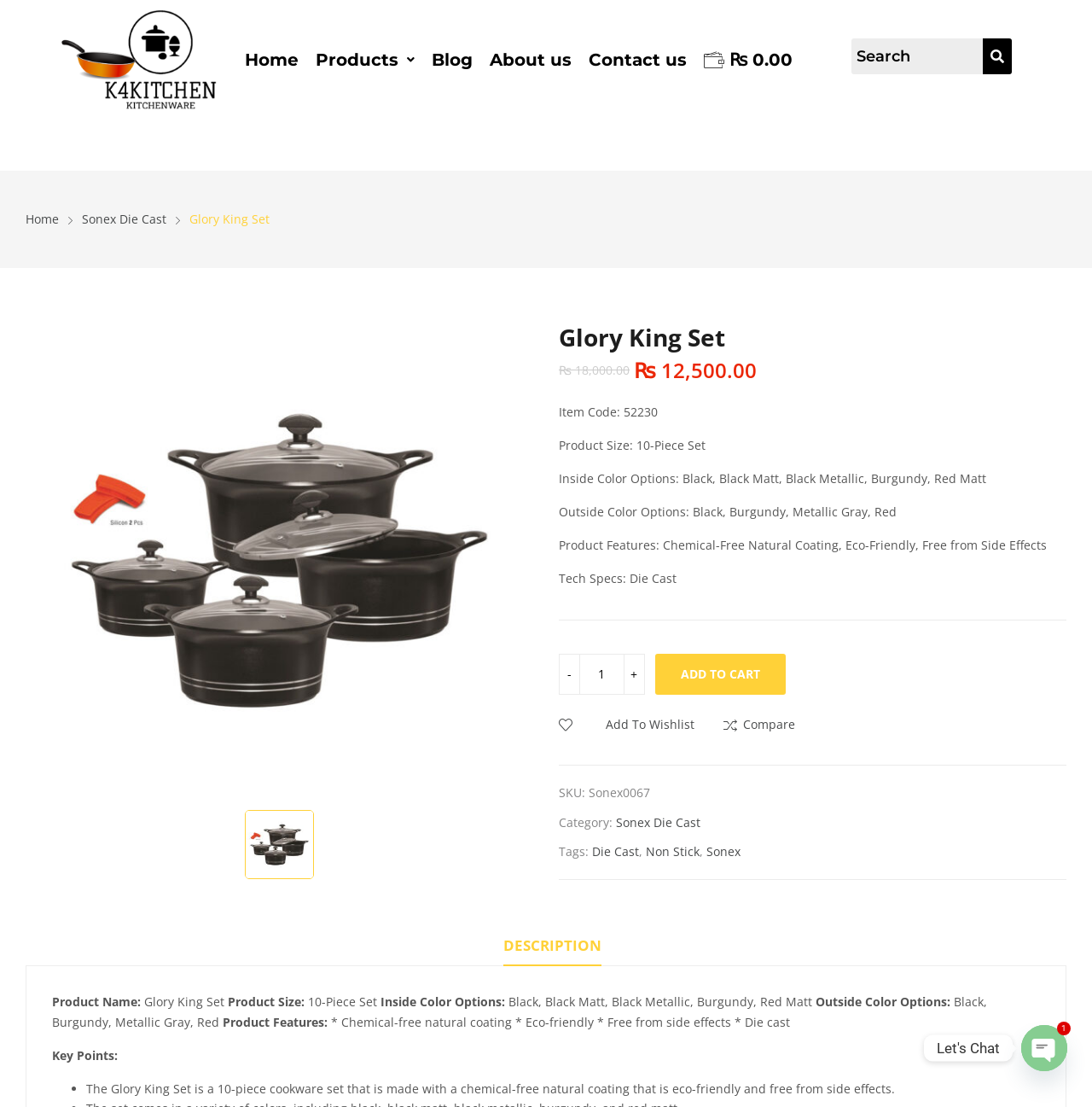How many pieces are in the cookware set?
Can you offer a detailed and complete answer to this question?

The number of pieces in the cookware set can be found in the 'Product Size:' section, which states that the product is a '10-Piece Set'.